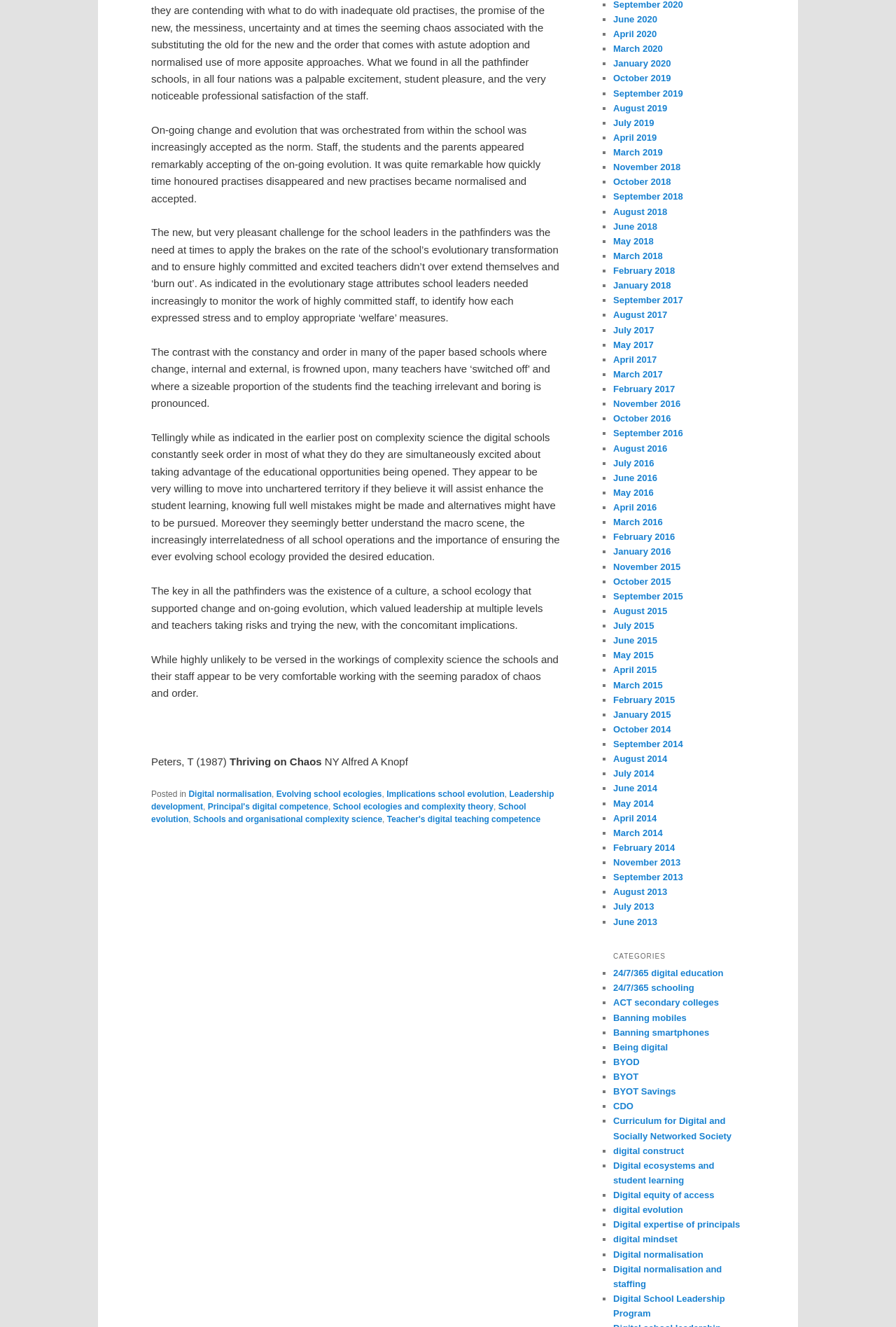What is the relationship between the school leaders and the teachers?
Using the image as a reference, answer the question in detail.

Based on the text, it appears that the school leaders and teachers have a collaborative relationship, with the leaders supporting and guiding the teachers in their efforts to adapt to the changing educational landscape.